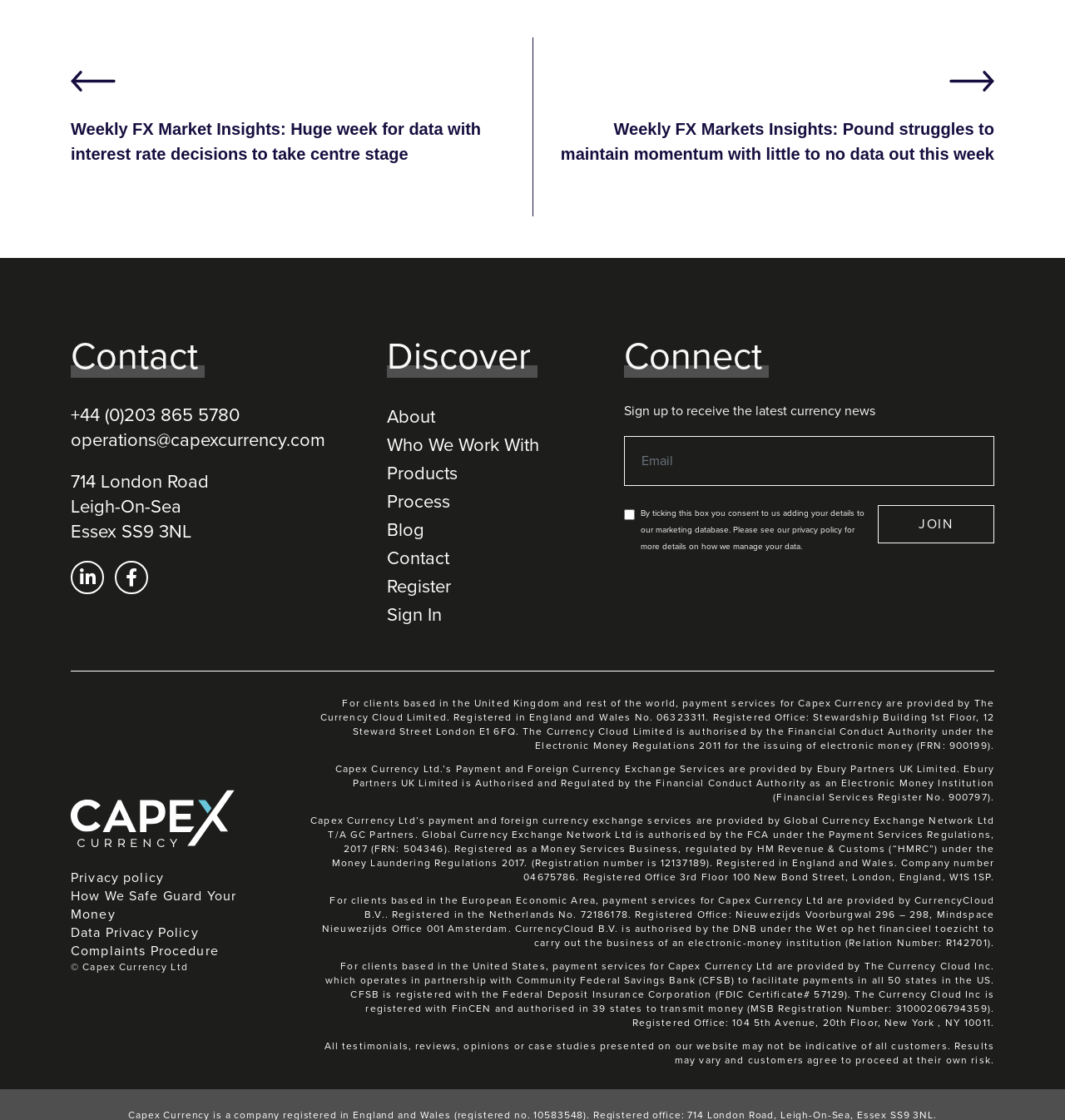Please determine the bounding box coordinates of the element's region to click in order to carry out the following instruction: "Click on 'Contact'". The coordinates should be four float numbers between 0 and 1, i.e., [left, top, right, bottom].

[0.066, 0.299, 0.34, 0.337]